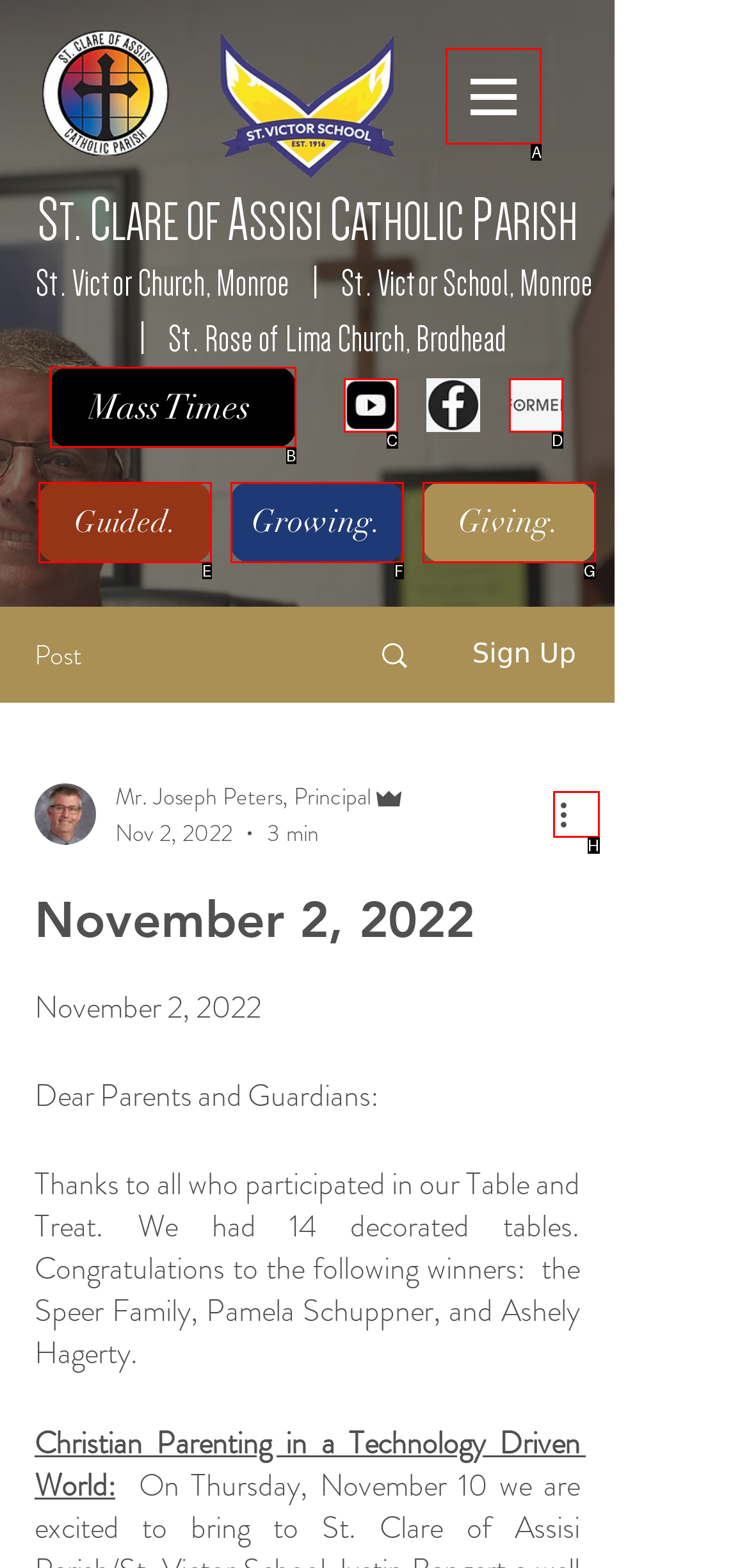Identify the letter of the UI element you need to select to accomplish the task: Click the navigation menu.
Respond with the option's letter from the given choices directly.

A